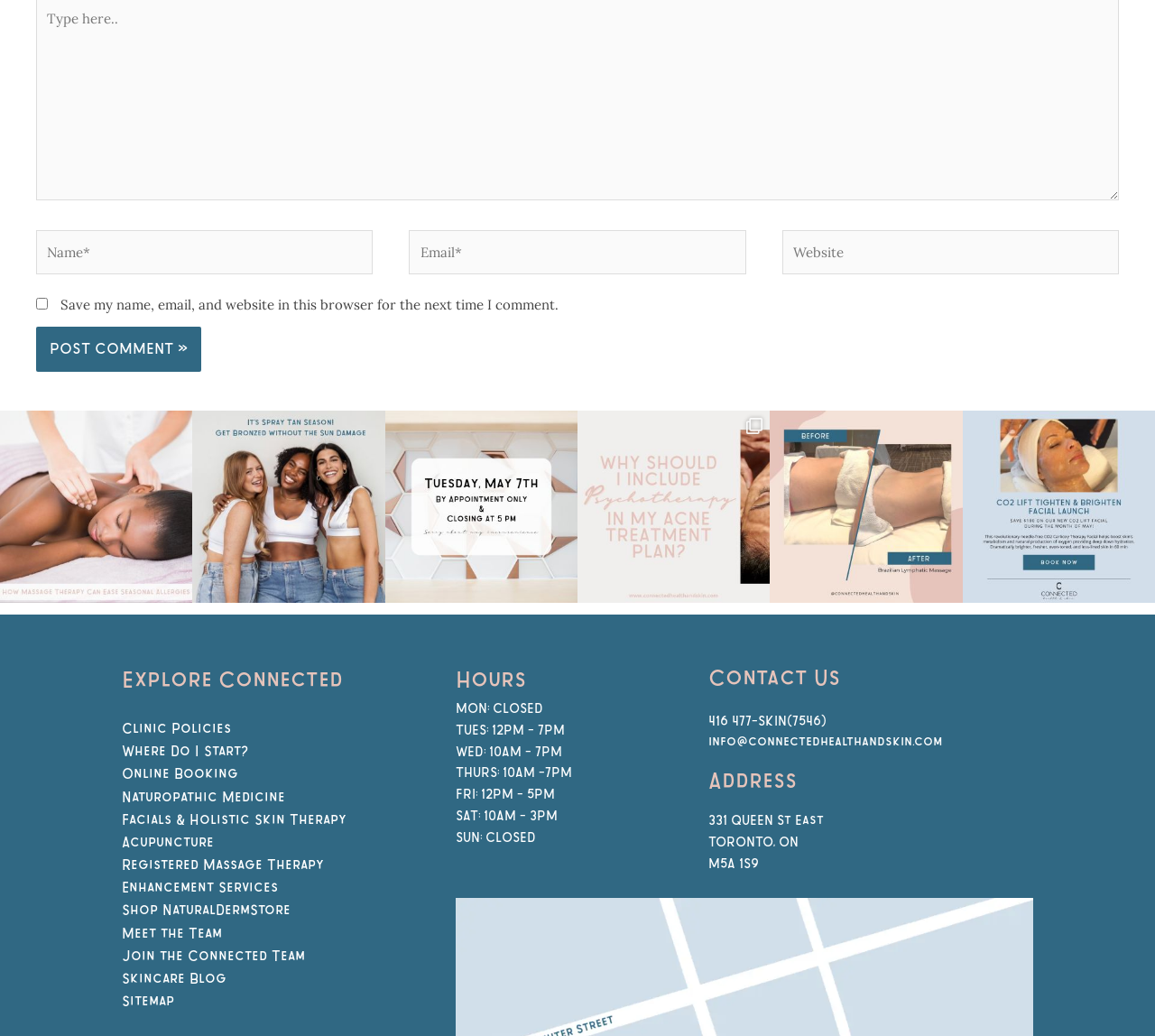Provide a thorough and detailed response to the question by examining the image: 
How many links are in the footer?

The footer section contains several links, including 'Clinic Policies', 'Where Do I Start?', 'Online Booking', and others. After counting all the links, I found a total of 14 links in the footer.